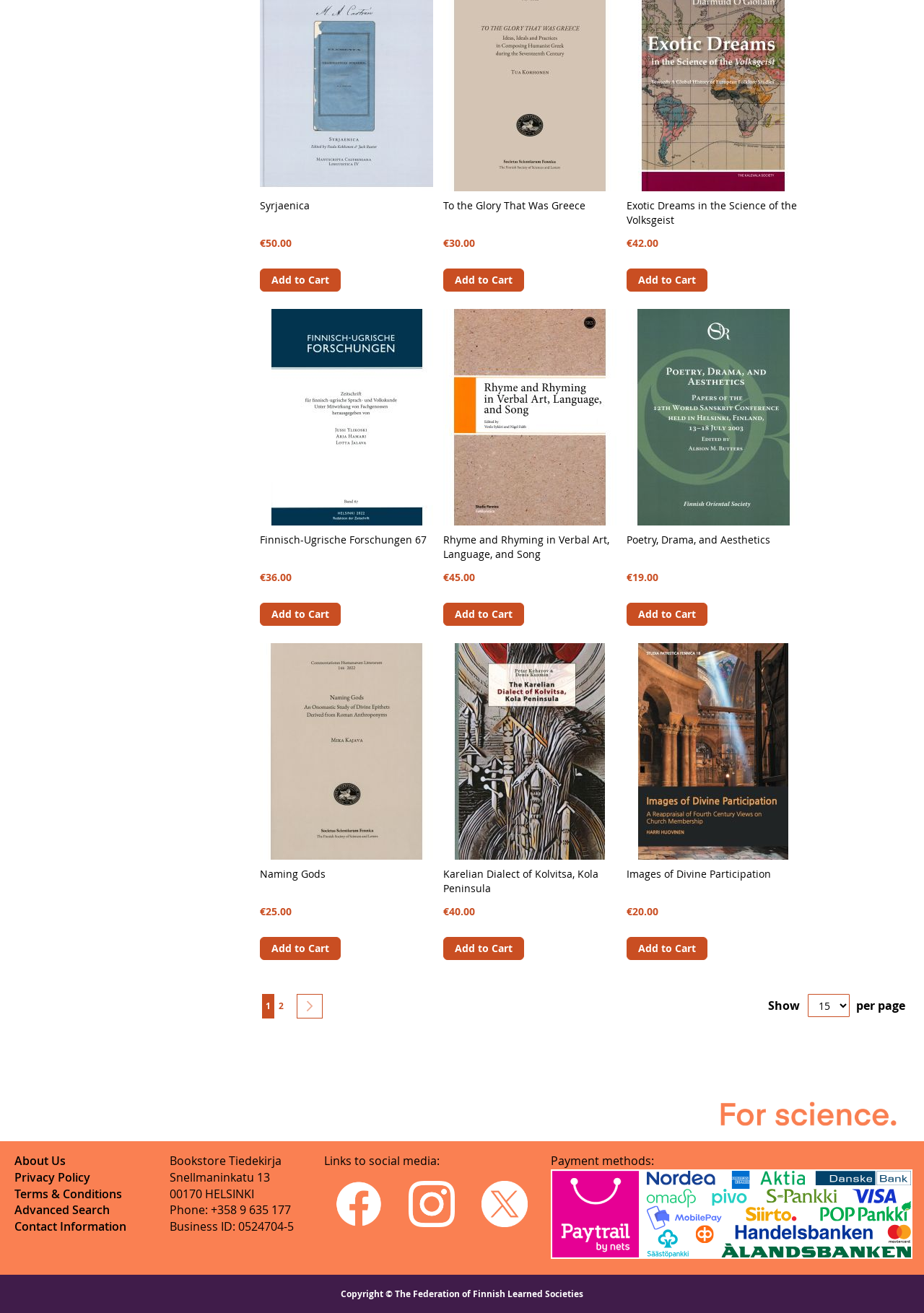How many books are displayed on the current page?
Using the image provided, answer with just one word or phrase.

9